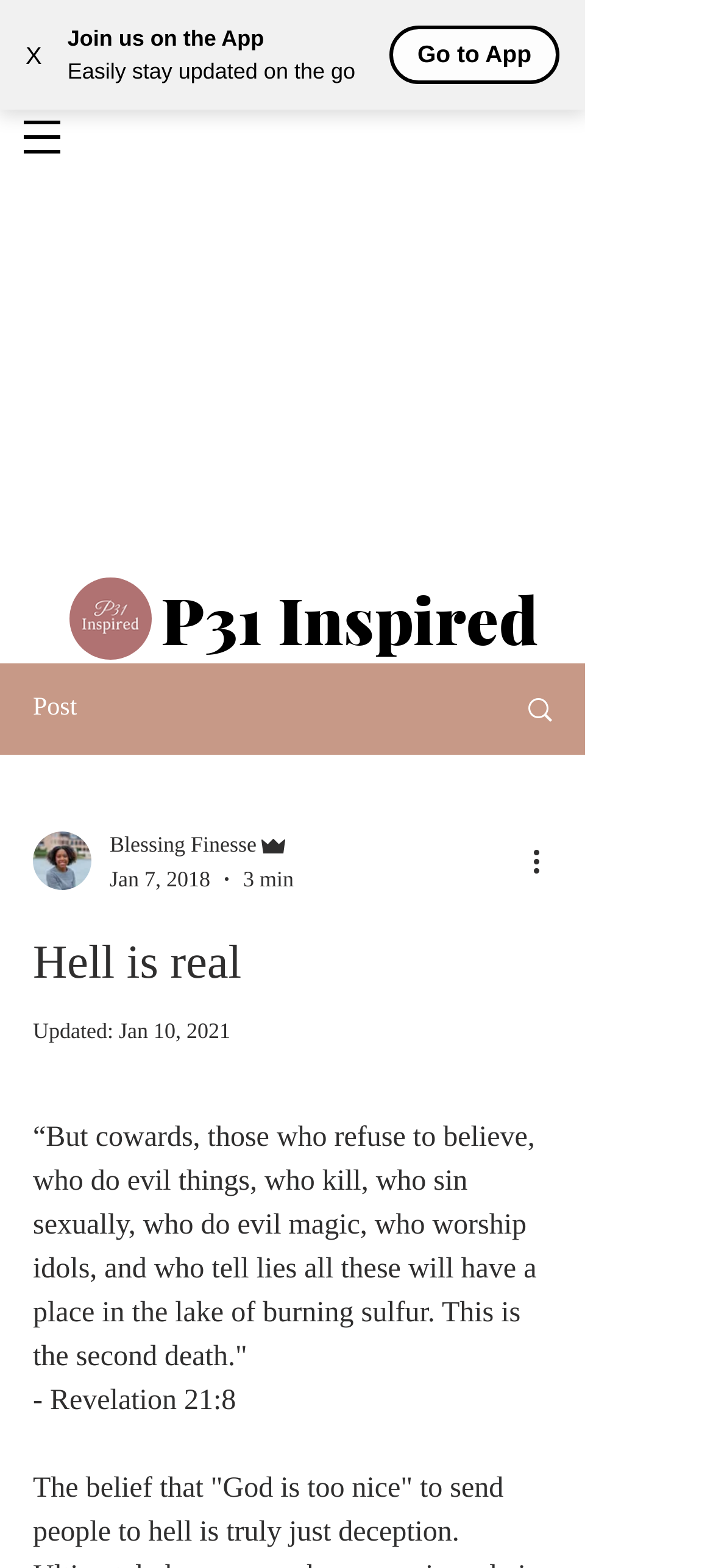Please provide a comprehensive response to the question below by analyzing the image: 
What is the date of the post?

The date of the post is mentioned as 'Jan 7, 2018' which is located below the author's name 'Blessing Finesse' and above the time '3 min'.